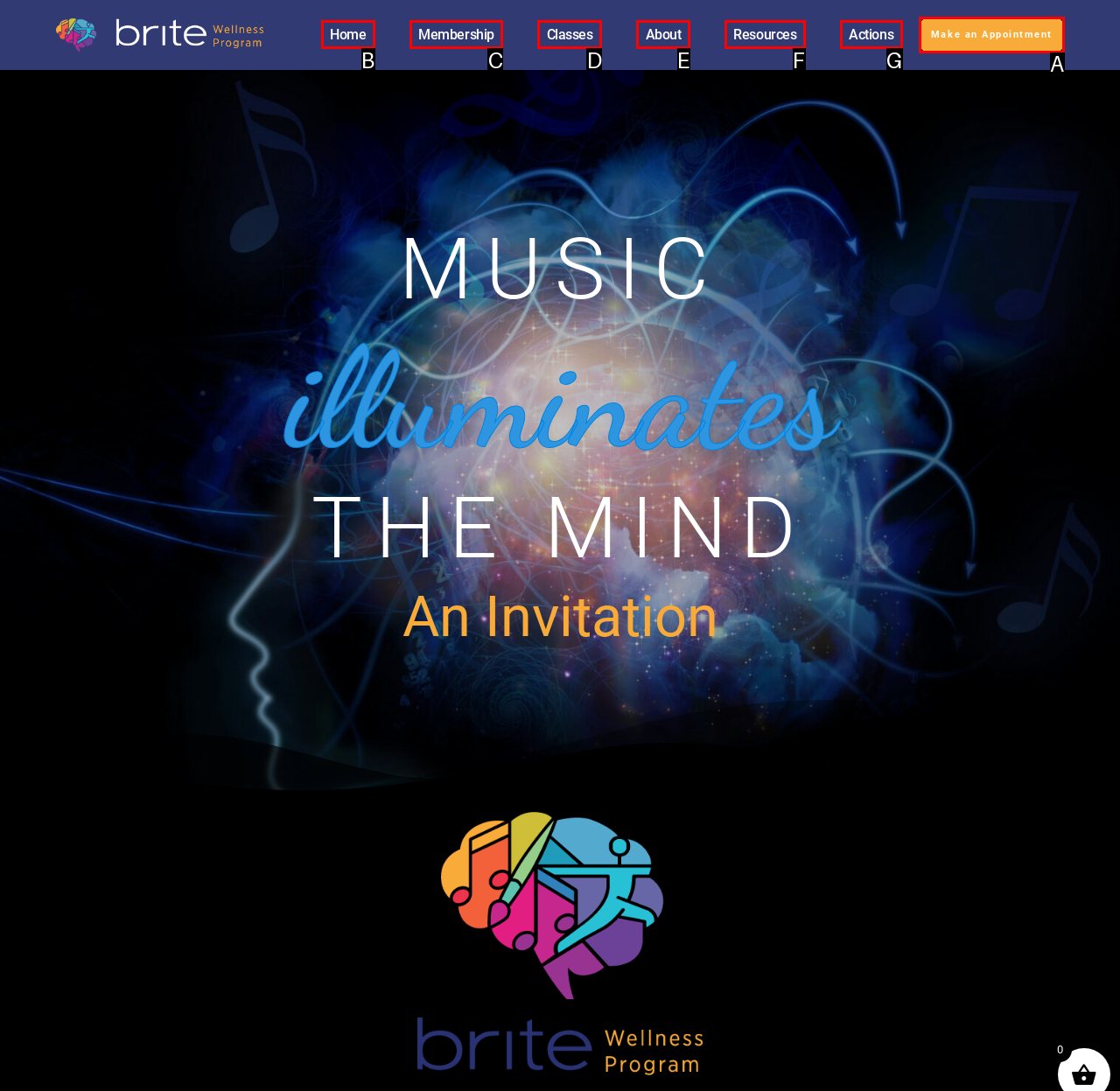Identify which HTML element matches the description: About
Provide your answer in the form of the letter of the correct option from the listed choices.

E